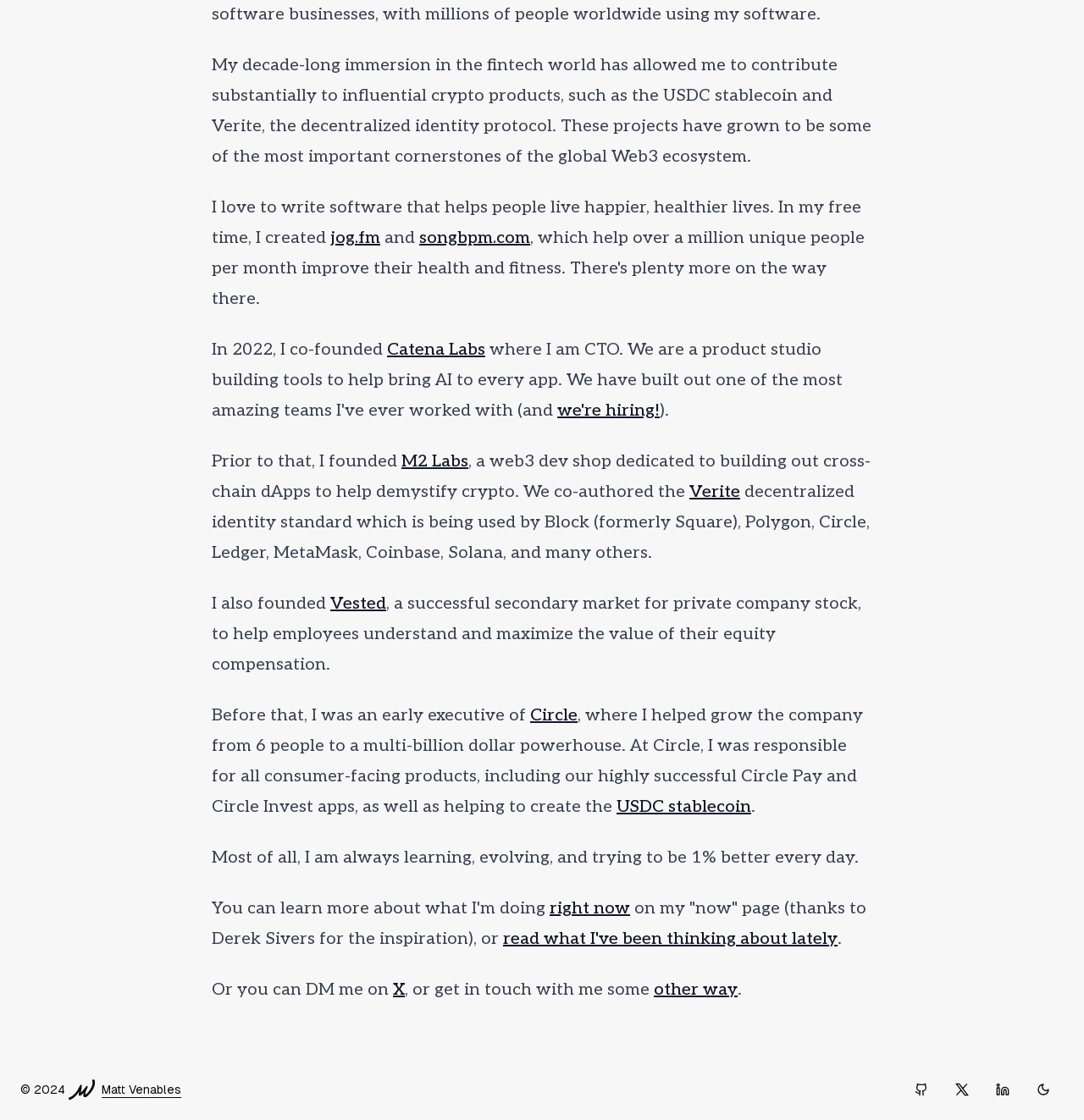Bounding box coordinates are specified in the format (top-left x, top-left y, bottom-right x, bottom-right y). All values are floating point numbers bounded between 0 and 1. Please provide the bounding box coordinate of the region this sentence describes: January 2020

None